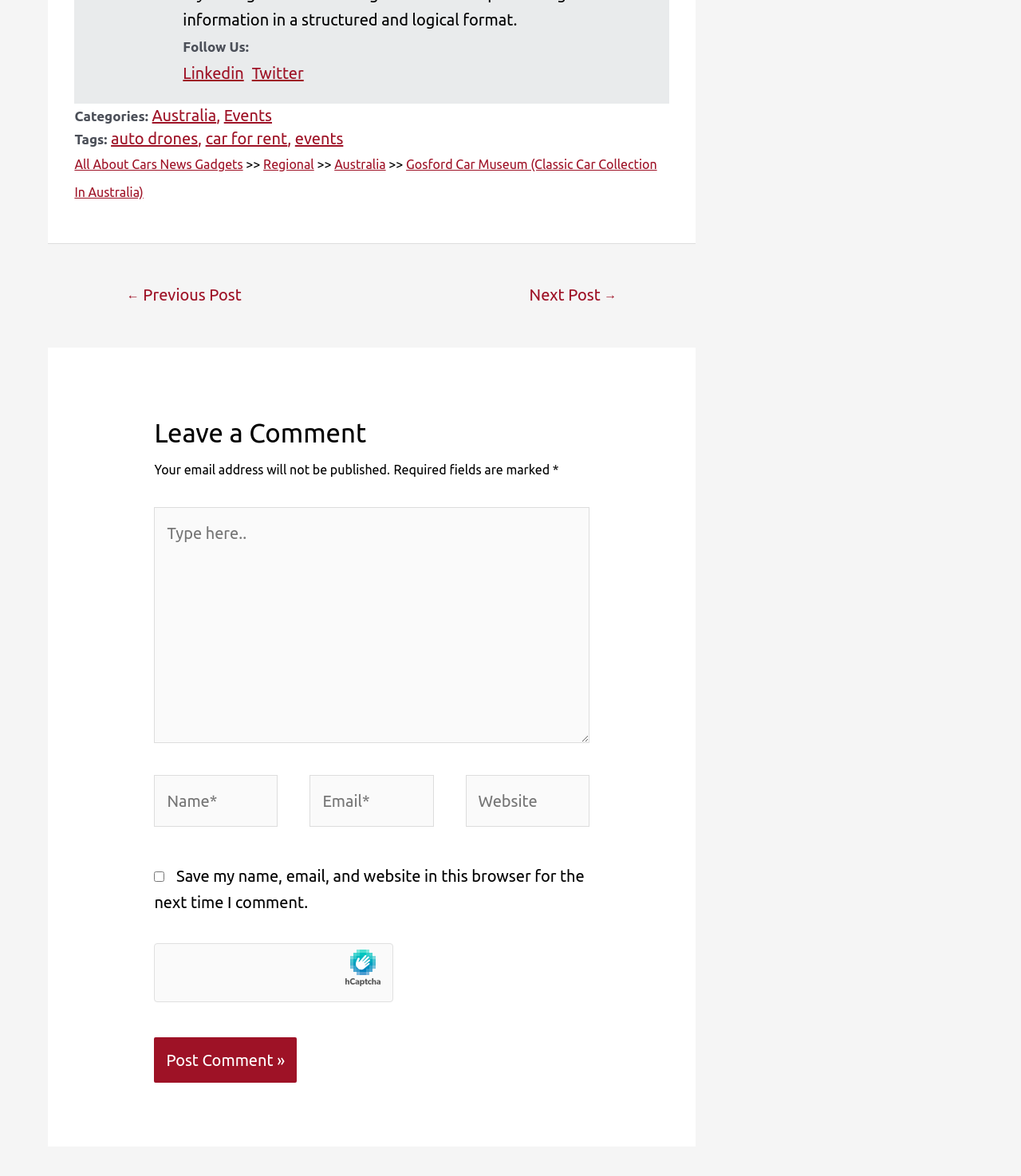Indicate the bounding box coordinates of the element that must be clicked to execute the instruction: "Click the 'Post Comment' button". The coordinates should be given as four float numbers between 0 and 1, i.e., [left, top, right, bottom].

[0.151, 0.882, 0.291, 0.921]